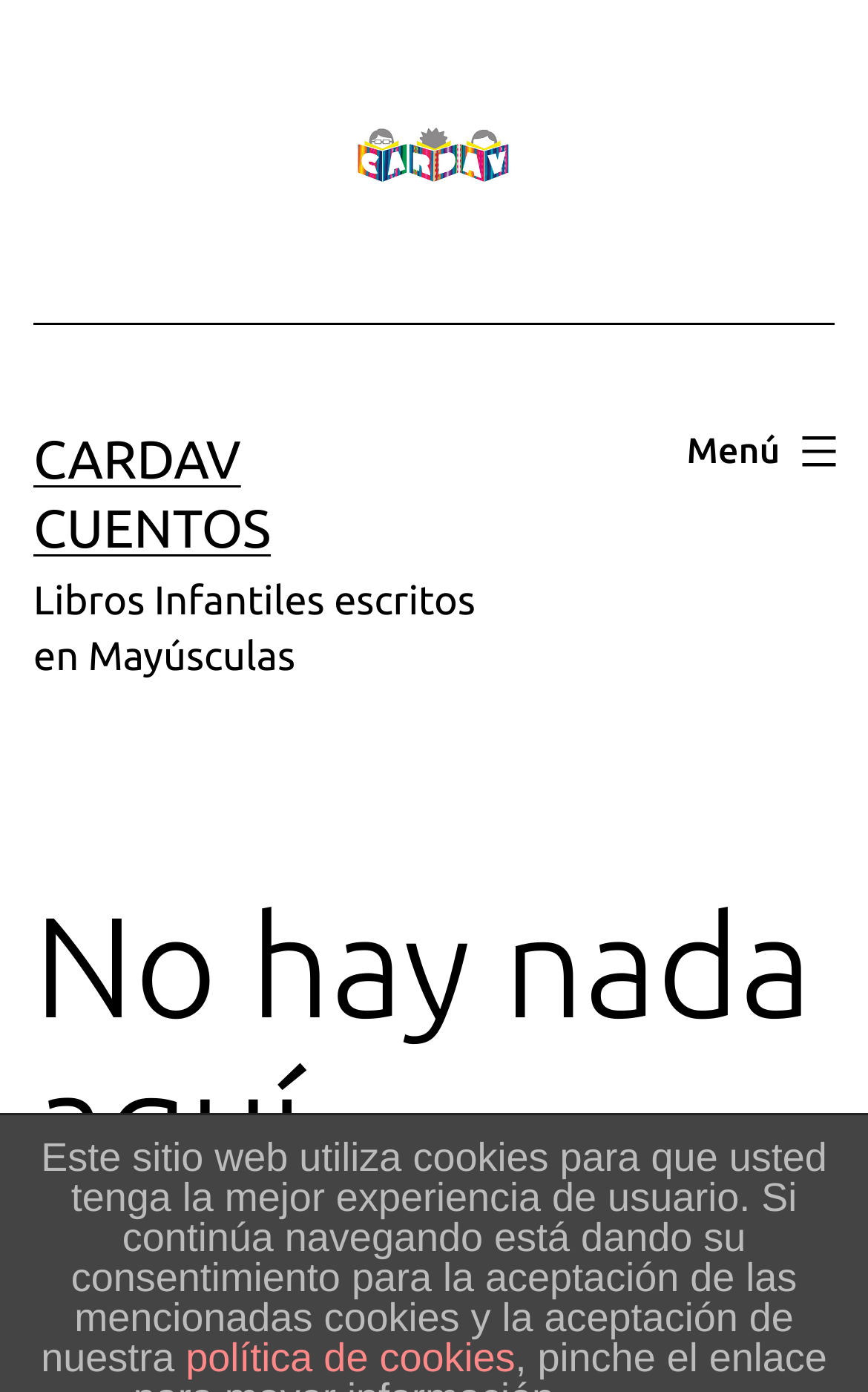Please locate and generate the primary heading on this webpage.

No hay nada aquí